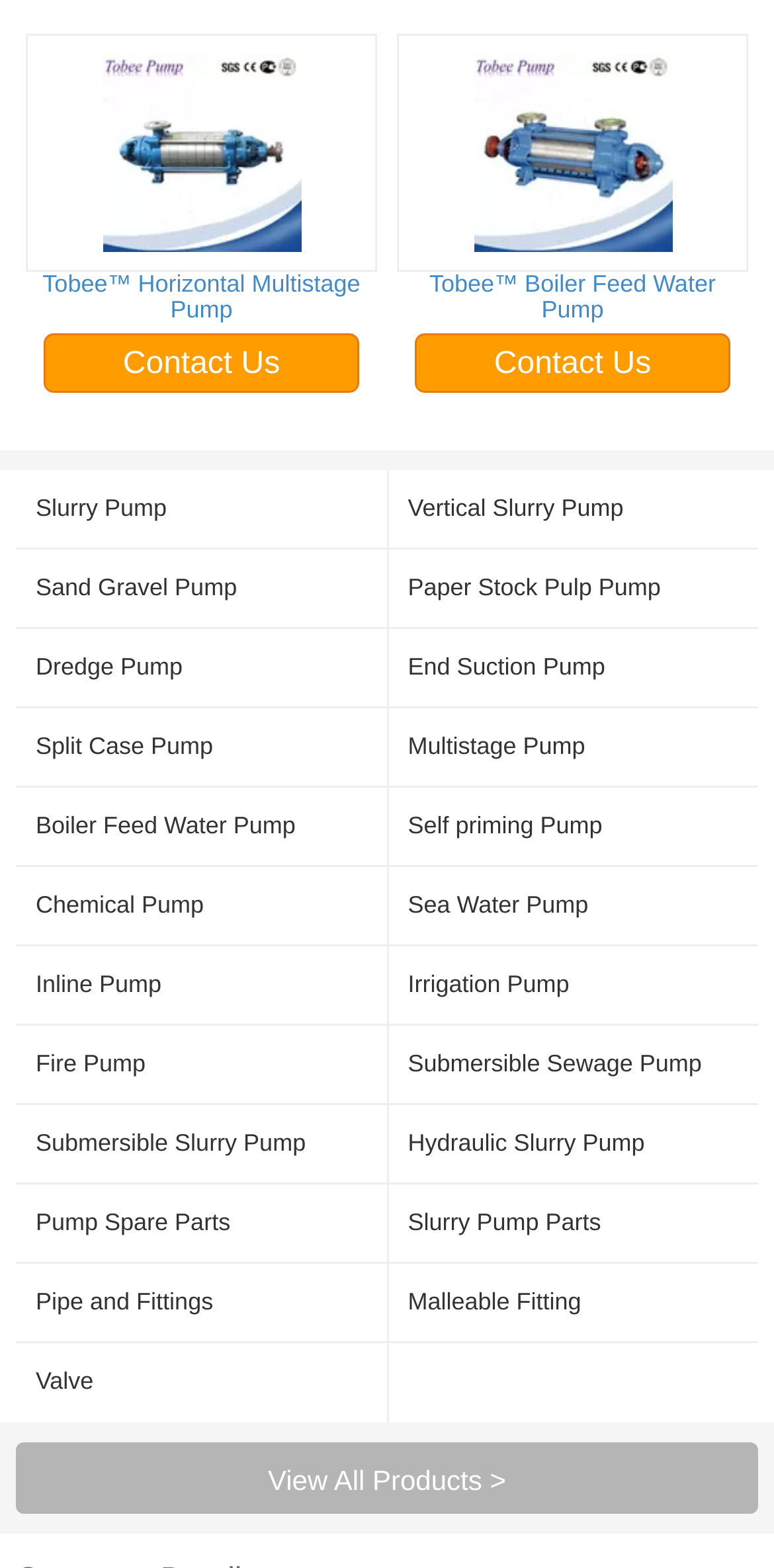Respond with a single word or short phrase to the following question: 
How many 'Contact Us' links are there on the webpage?

2